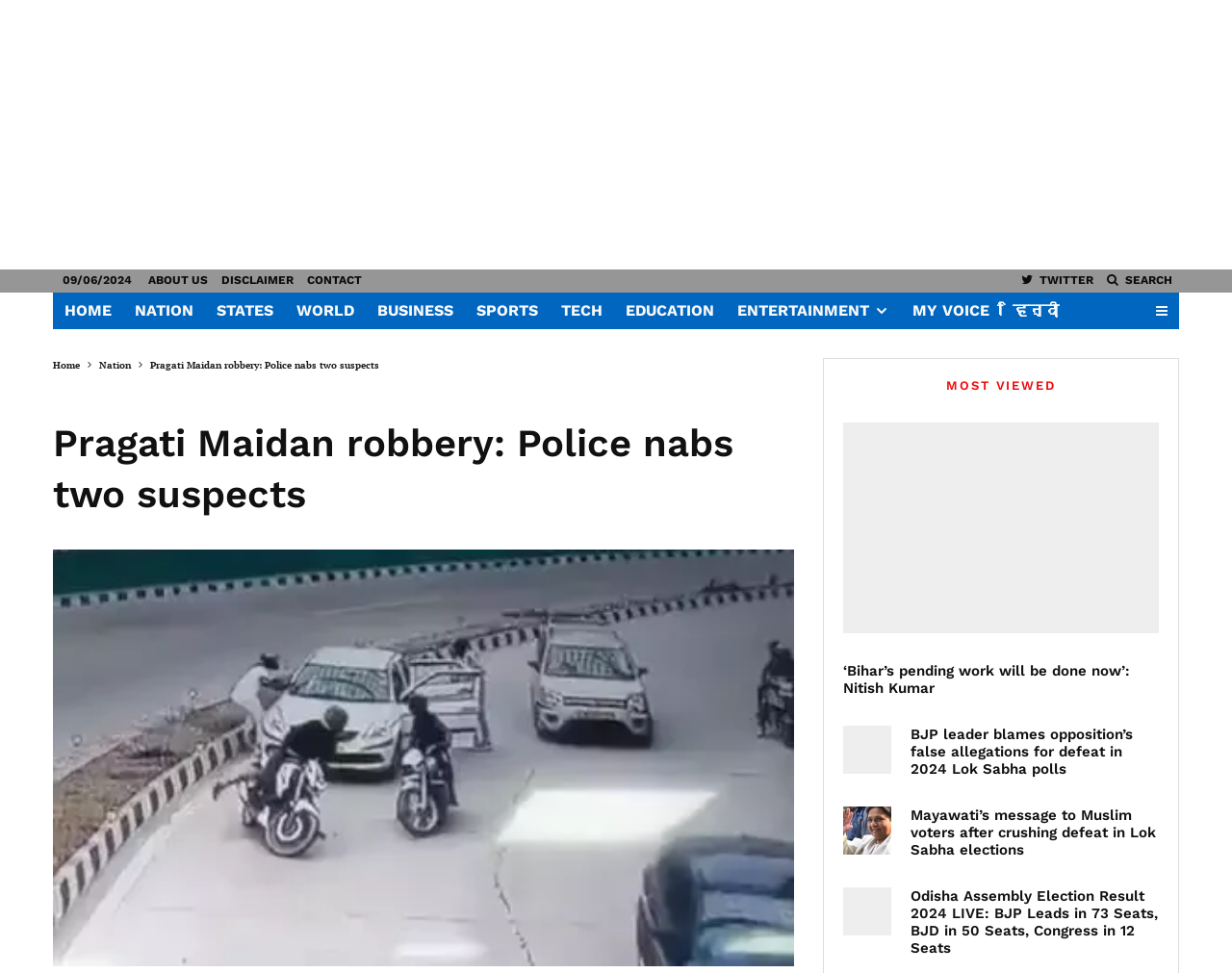Highlight the bounding box coordinates of the element that should be clicked to carry out the following instruction: "Click on ABOUT US". The coordinates must be given as four float numbers ranging from 0 to 1, i.e., [left, top, right, bottom].

[0.115, 0.277, 0.174, 0.301]